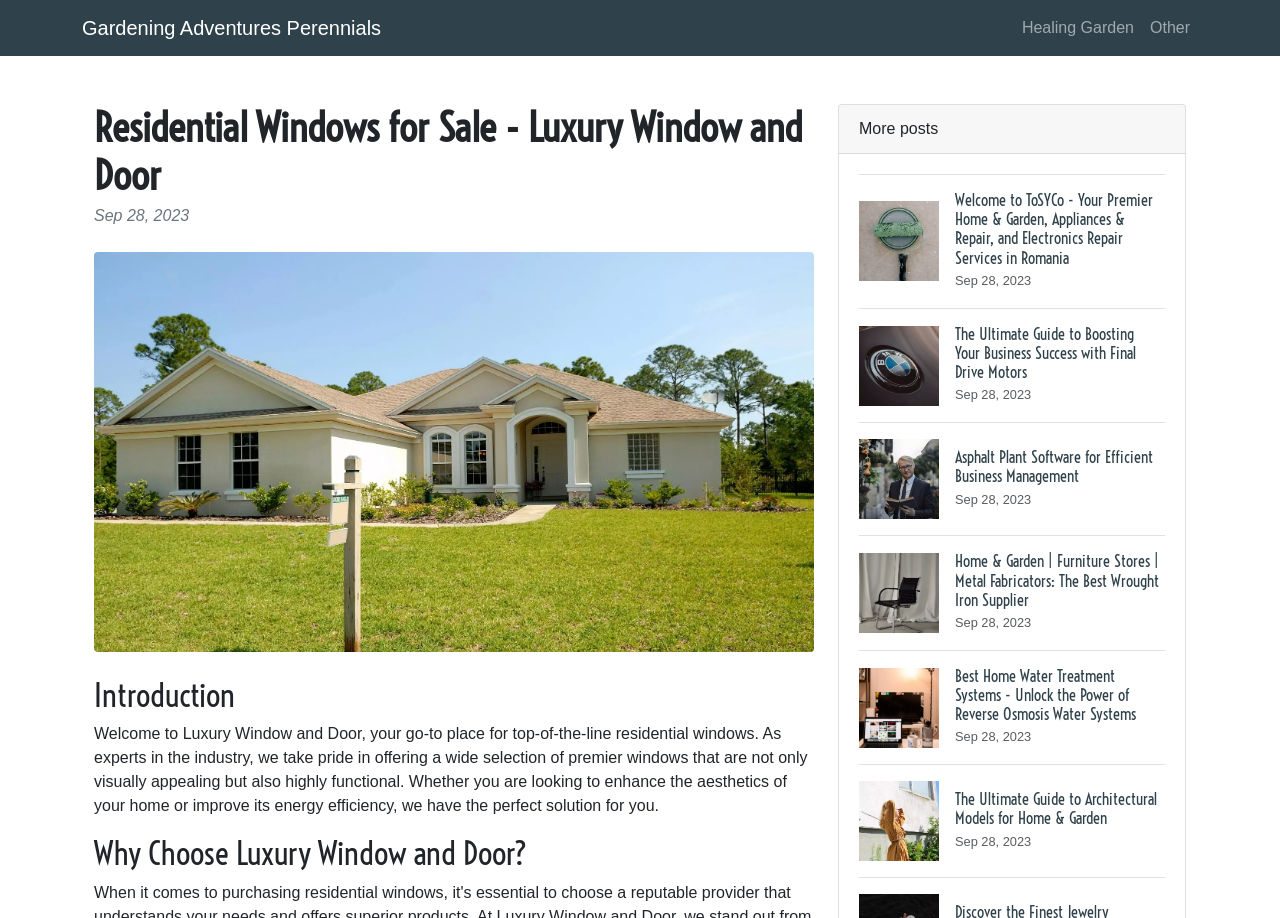What type of products does Luxury Window and Door offer?
Please utilize the information in the image to give a detailed response to the question.

Based on the webpage's content, specifically the heading 'Residential Windows for Sale - Luxury Window and Door' and the introduction text, it is clear that Luxury Window and Door offers residential windows.